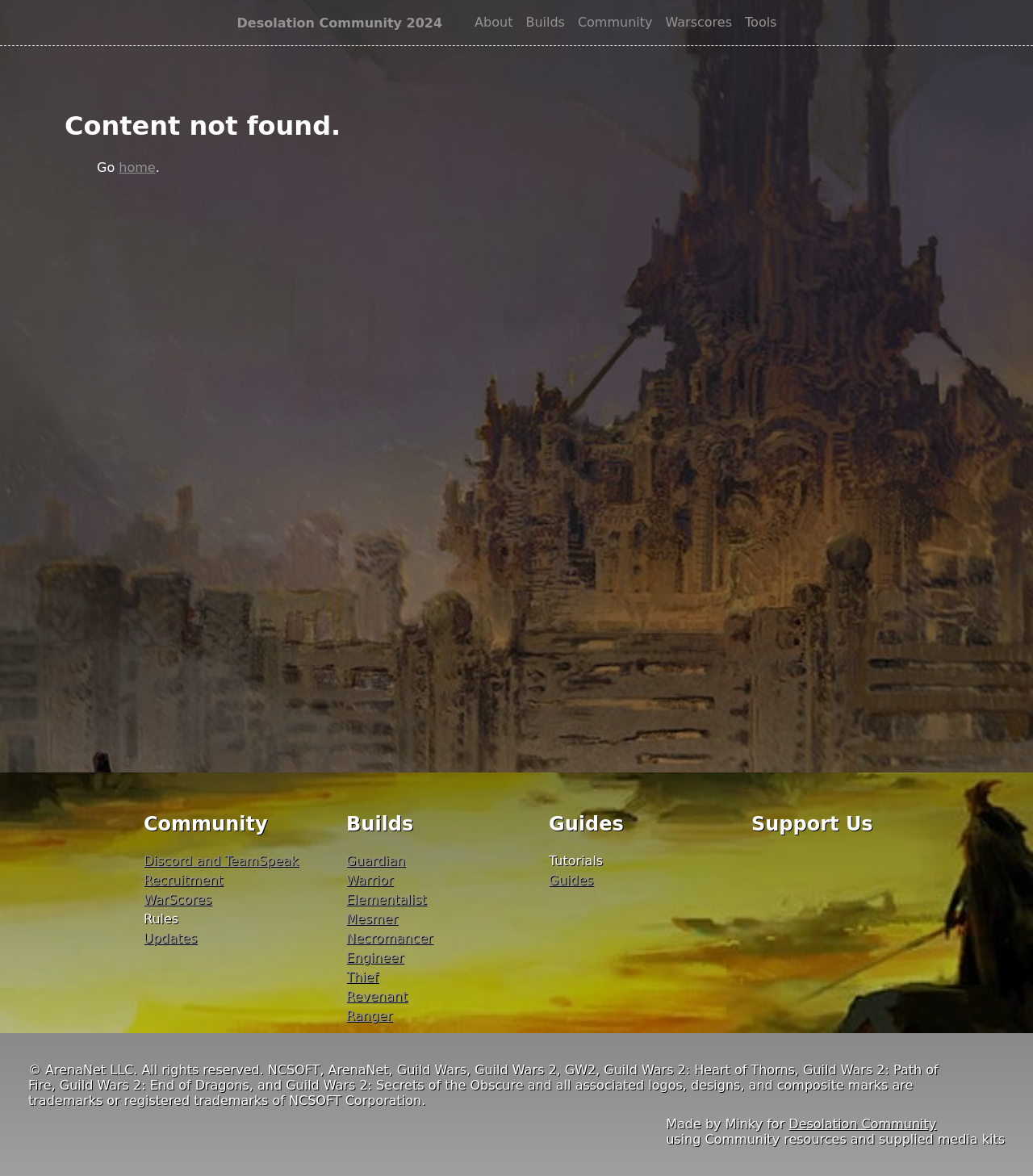Locate the bounding box coordinates of the element that needs to be clicked to carry out the instruction: "Check the Warscores". The coordinates should be given as four float numbers ranging from 0 to 1, i.e., [left, top, right, bottom].

[0.644, 0.012, 0.709, 0.025]